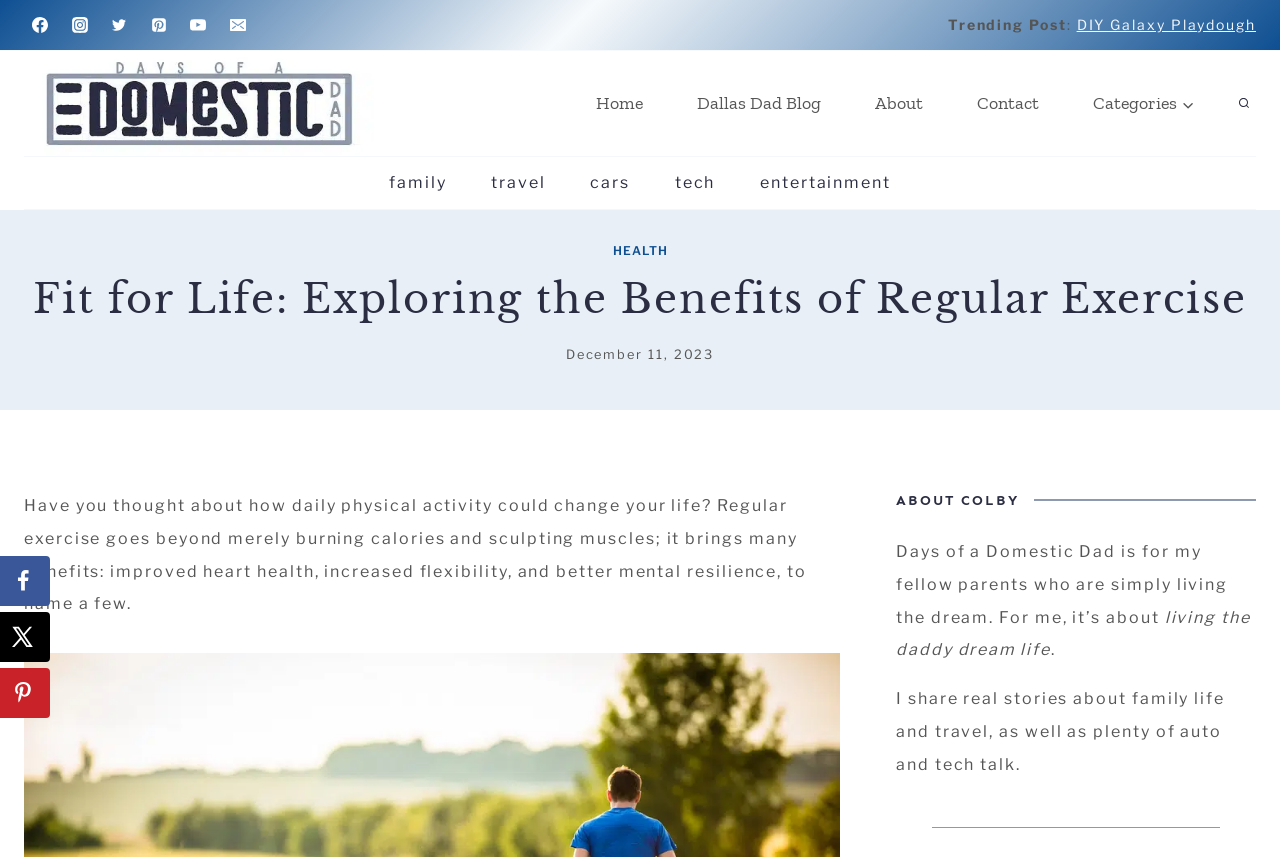Using the details from the image, please elaborate on the following question: What is the purpose of the social sharing sidebar?

I found the answer by looking at the complementary element 'social sharing sidebar' which contains links to share content on various social media platforms, indicating that its purpose is to allow users to share content.